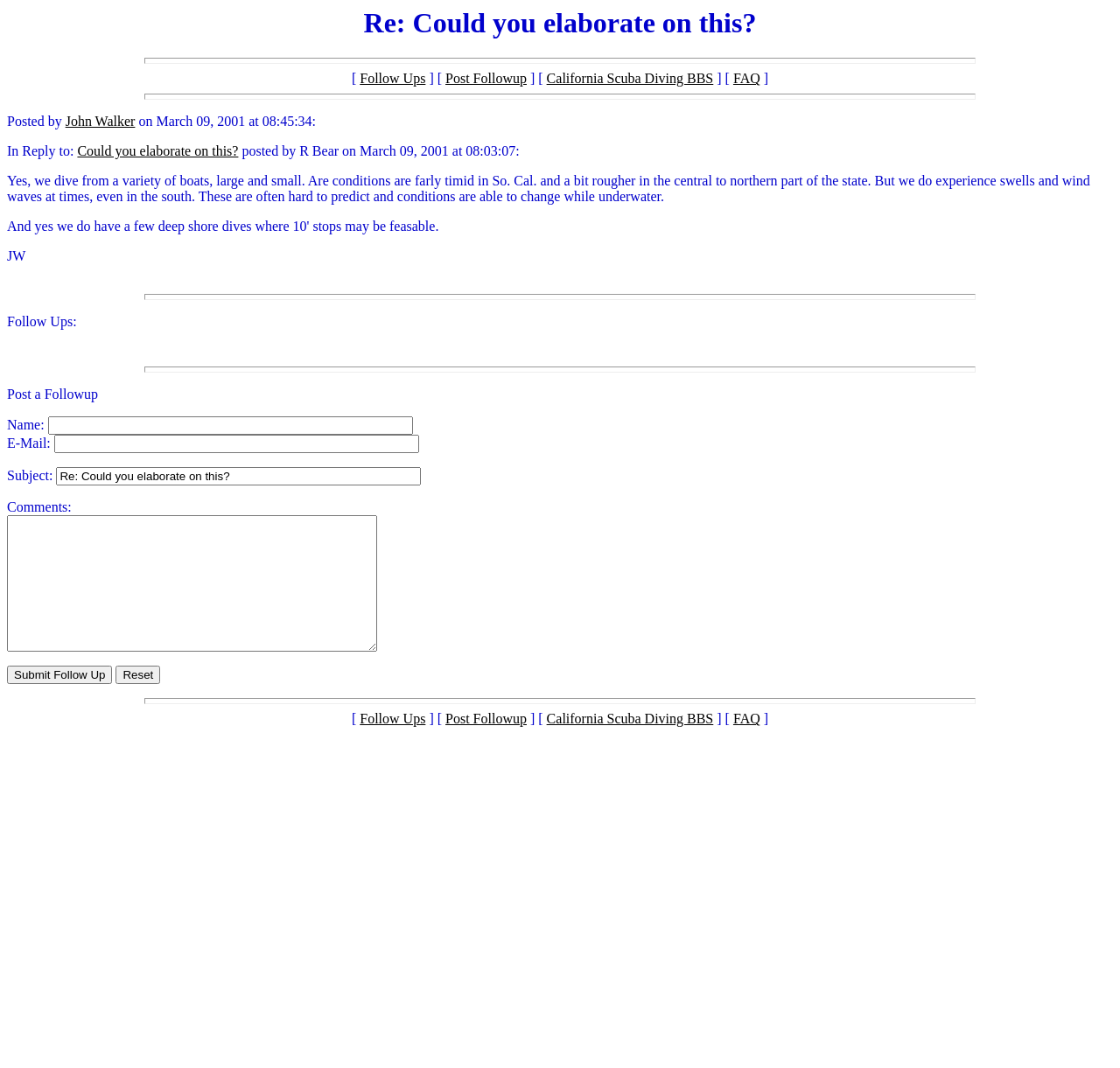How many text boxes are there for entering information?
Using the picture, provide a one-word or short phrase answer.

4